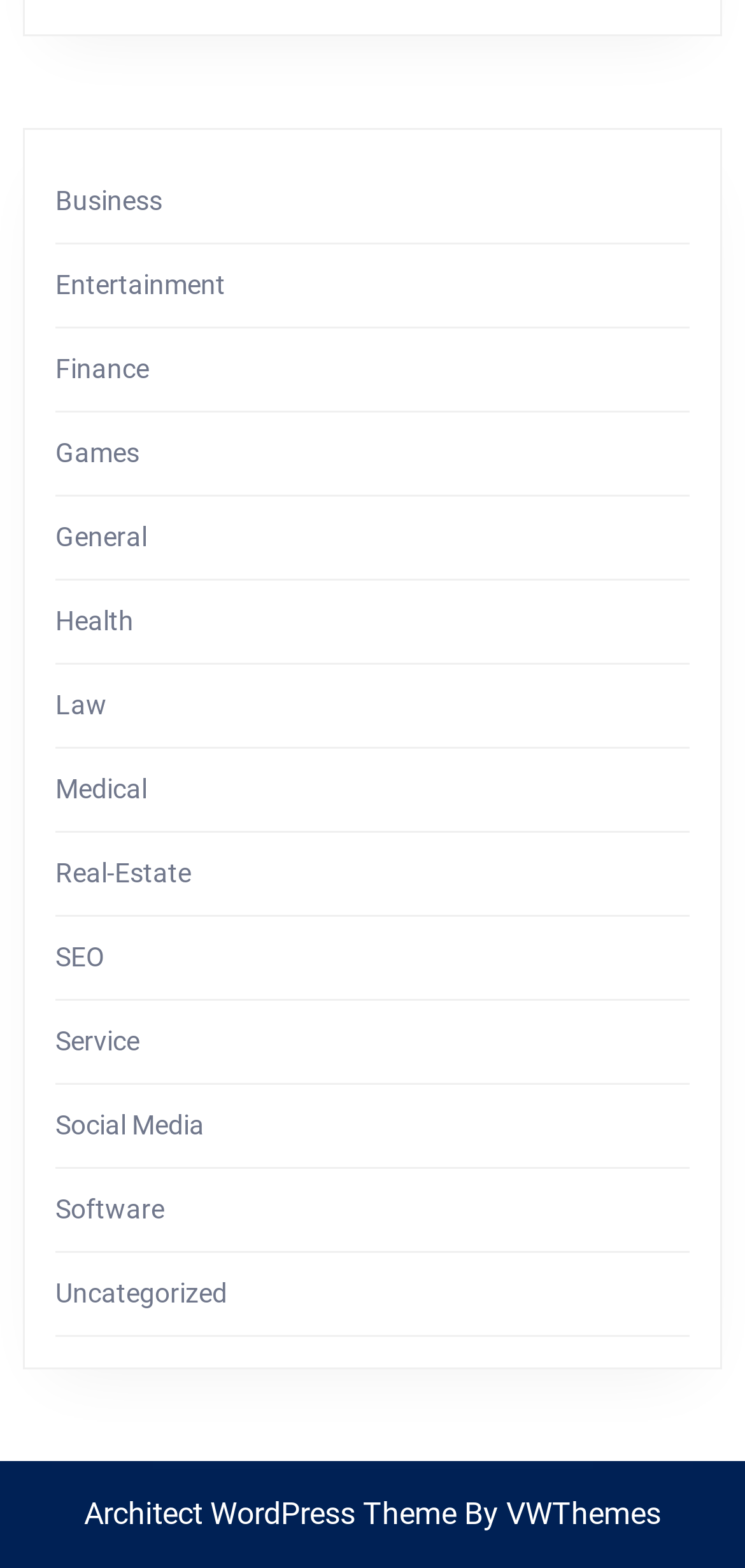Please identify the bounding box coordinates of the element on the webpage that should be clicked to follow this instruction: "Click on Business". The bounding box coordinates should be given as four float numbers between 0 and 1, formatted as [left, top, right, bottom].

[0.074, 0.118, 0.218, 0.138]